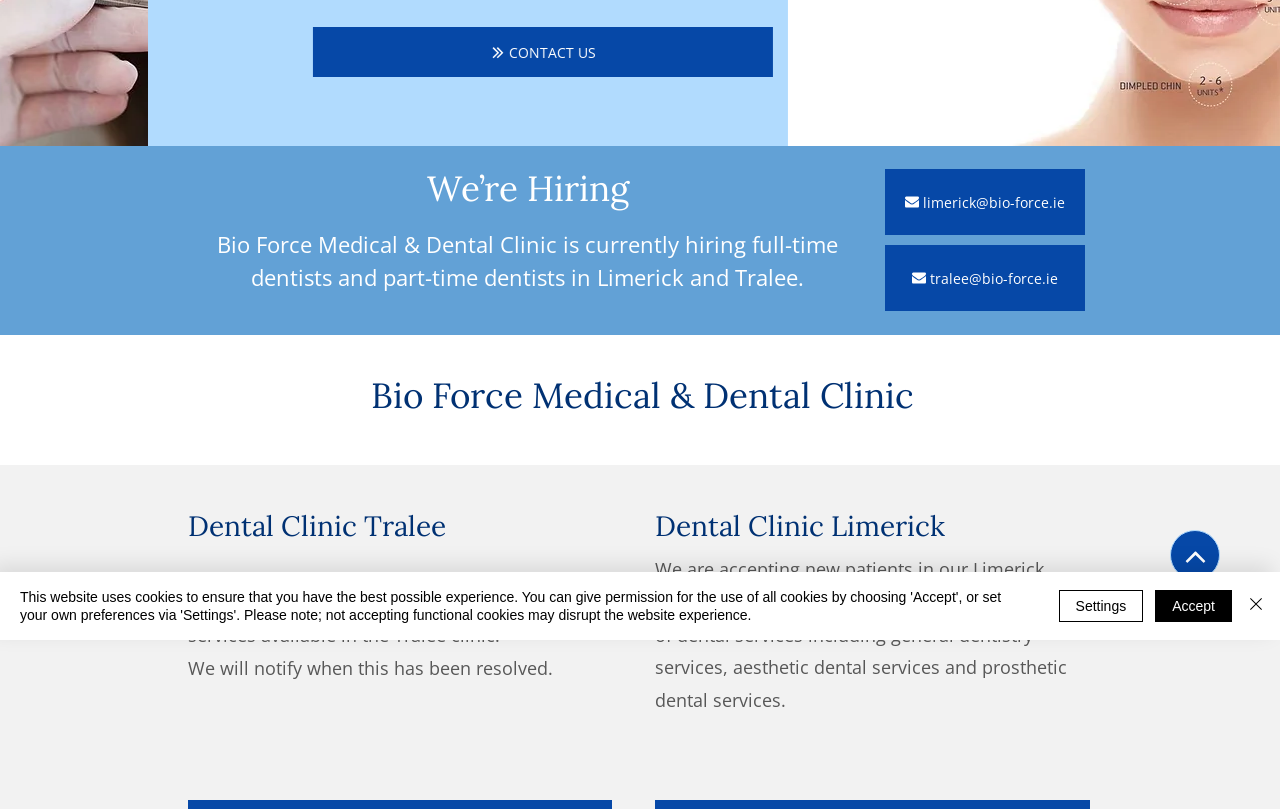Locate the bounding box coordinates of the UI element described by: "limerick@bio-force.ie". Provide the coordinates as four float numbers between 0 and 1, formatted as [left, top, right, bottom].

[0.691, 0.209, 0.848, 0.291]